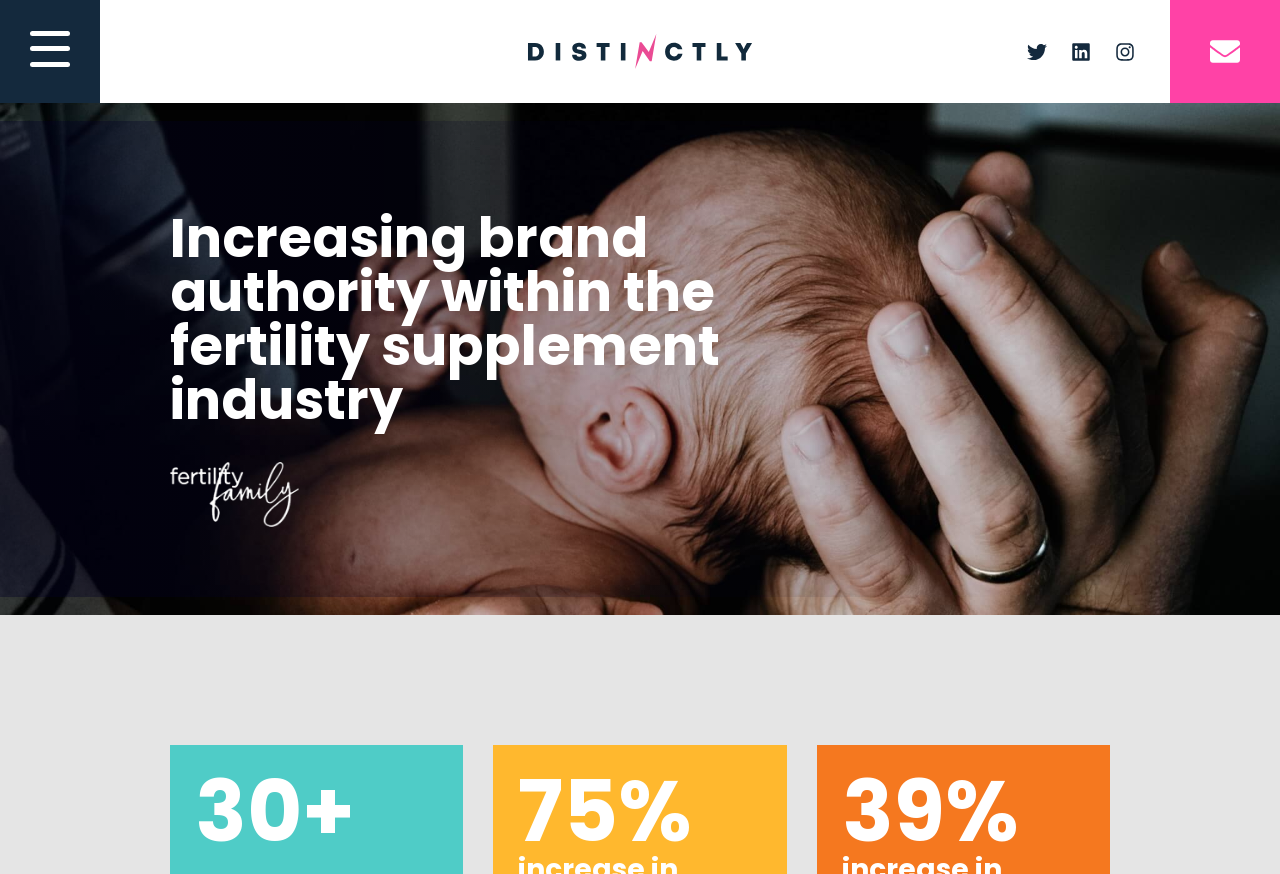What is the purpose of Distinctly's digital PR team?
Using the details shown in the screenshot, provide a comprehensive answer to the question.

The webpage describes a case study where Distinctly's digital PR team worked with Fertility Family to increase their brand authority, implying that the purpose of Distinctly's digital PR team is to increase brand authority for their clients.